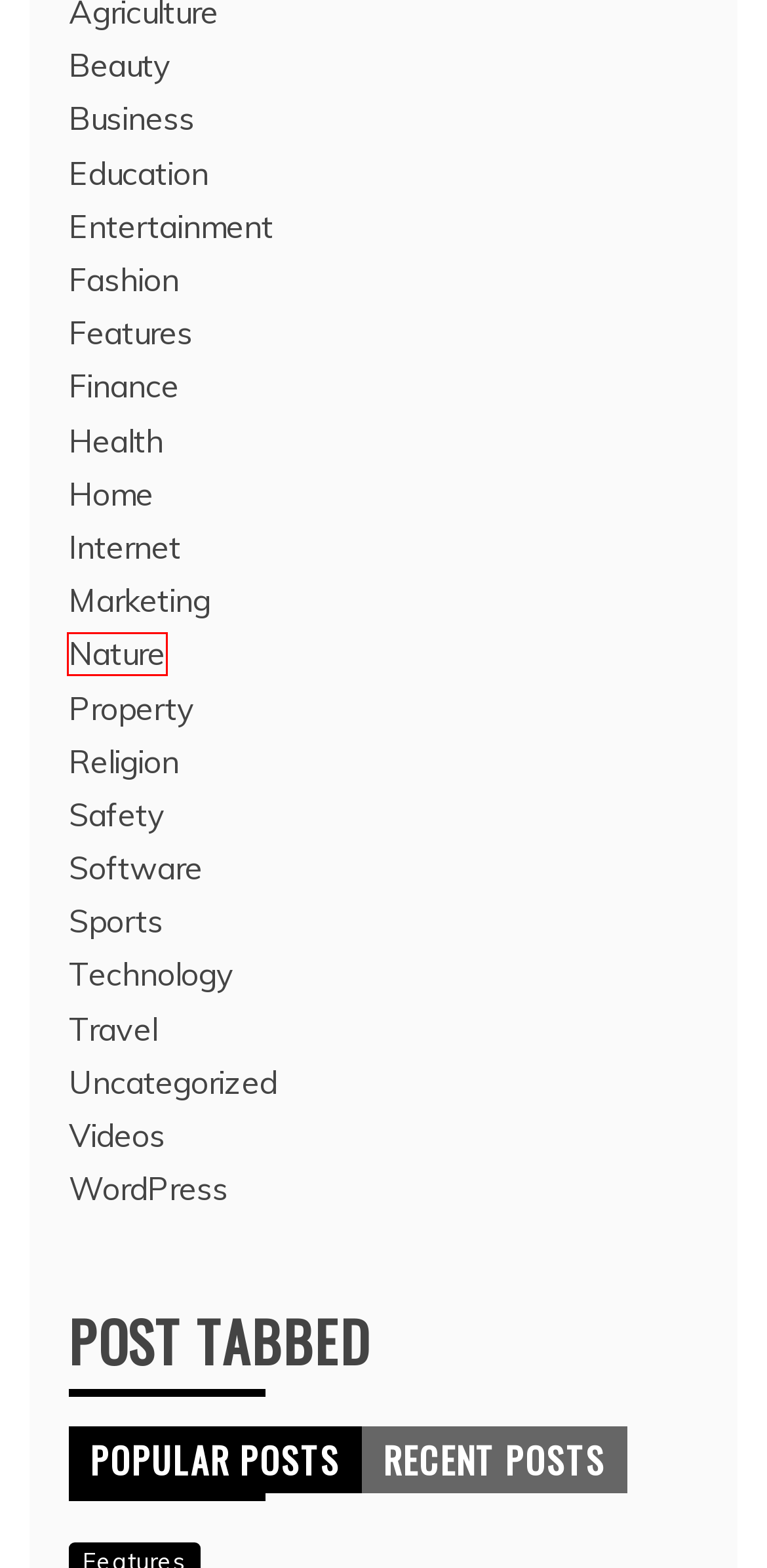Observe the screenshot of a webpage with a red bounding box around an element. Identify the webpage description that best fits the new page after the element inside the bounding box is clicked. The candidates are:
A. WordPress Archives - Andreas25
B. Internet Archives - Andreas25
C. Technology Archives - Andreas25
D. Sports Archives - Andreas25
E. Entertainment Archives - Andreas25
F. Nature Archives - Andreas25
G. Software Archives - Andreas25
H. Education Archives - Andreas25

F